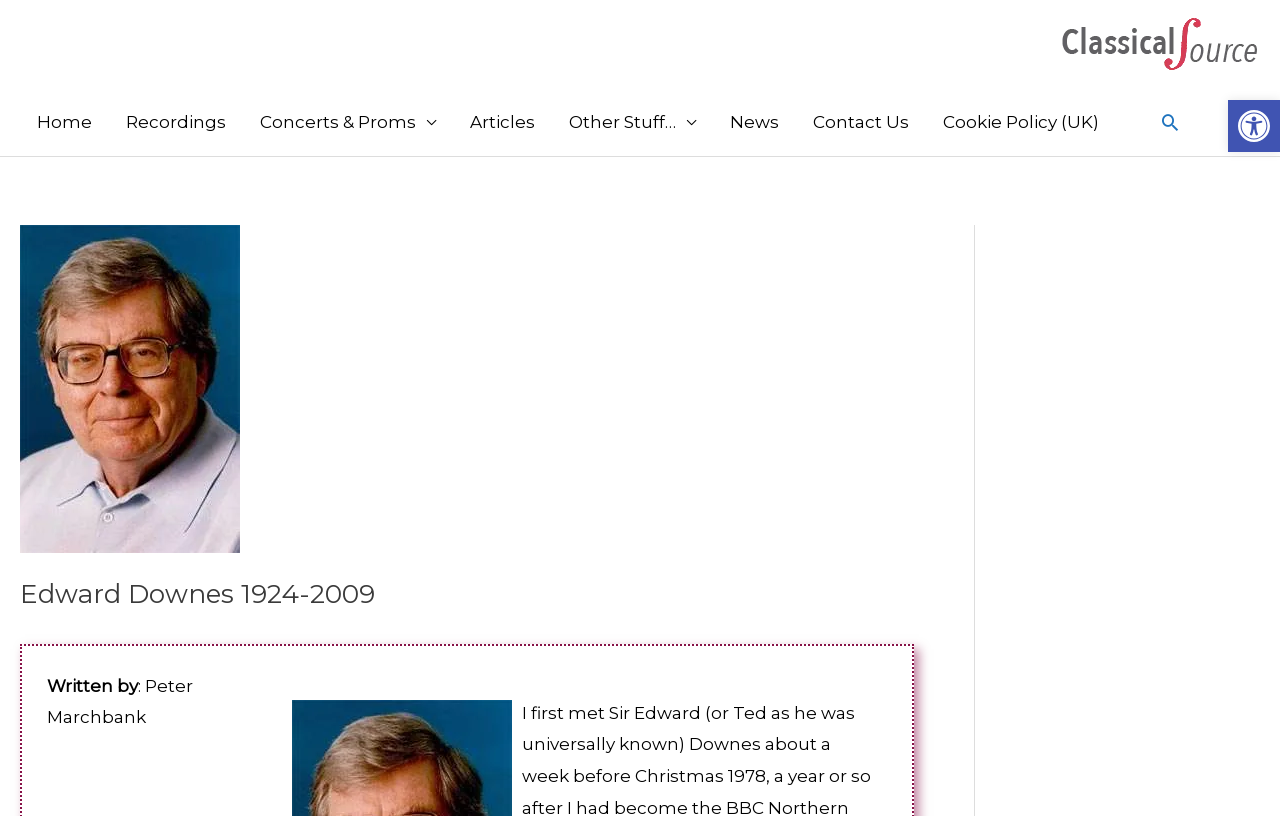Answer briefly with one word or phrase:
What is the name of the person being described?

Edward Downes